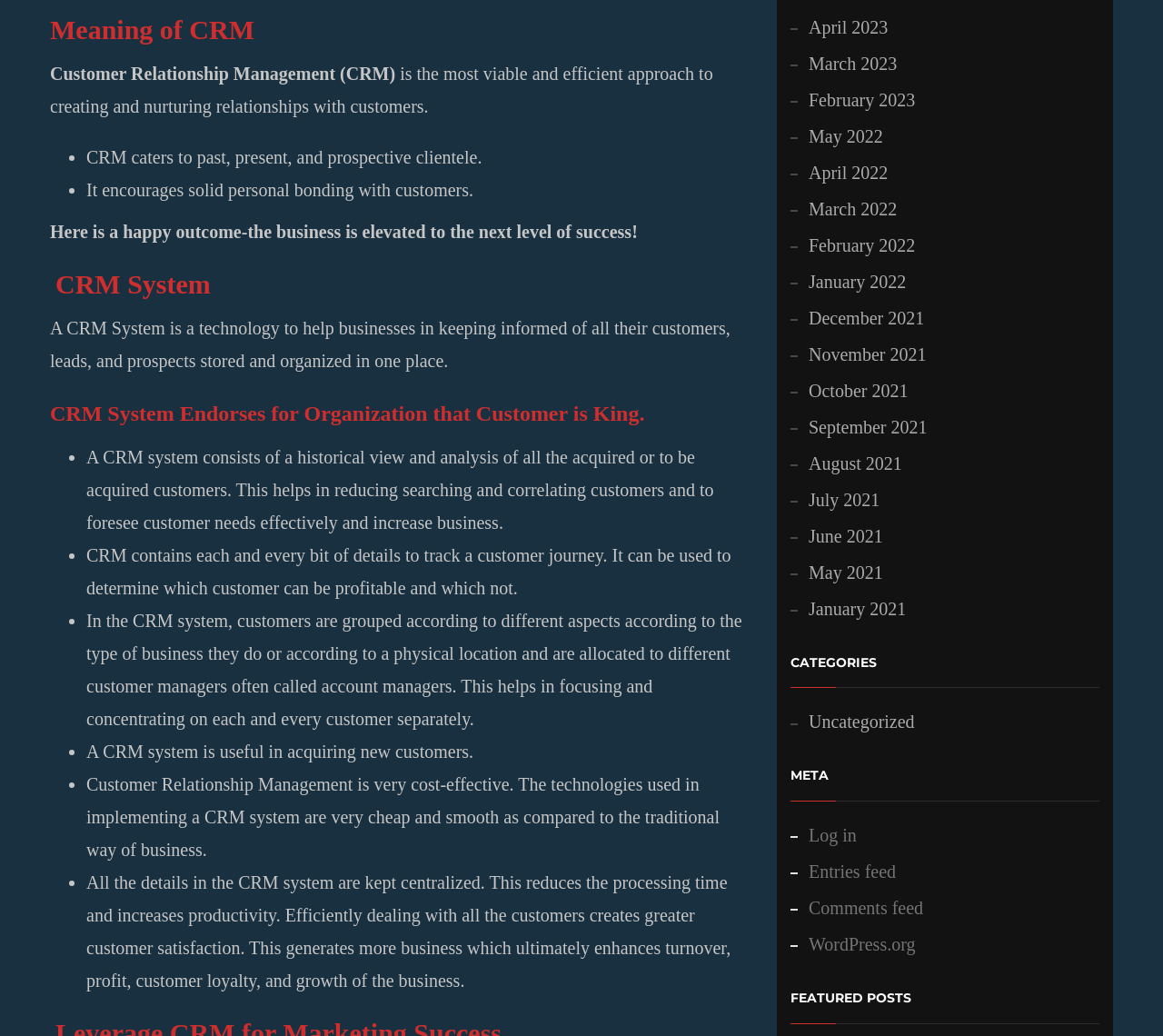What is the outcome of using a CRM system?
Please provide a single word or phrase in response based on the screenshot.

Elevated business success